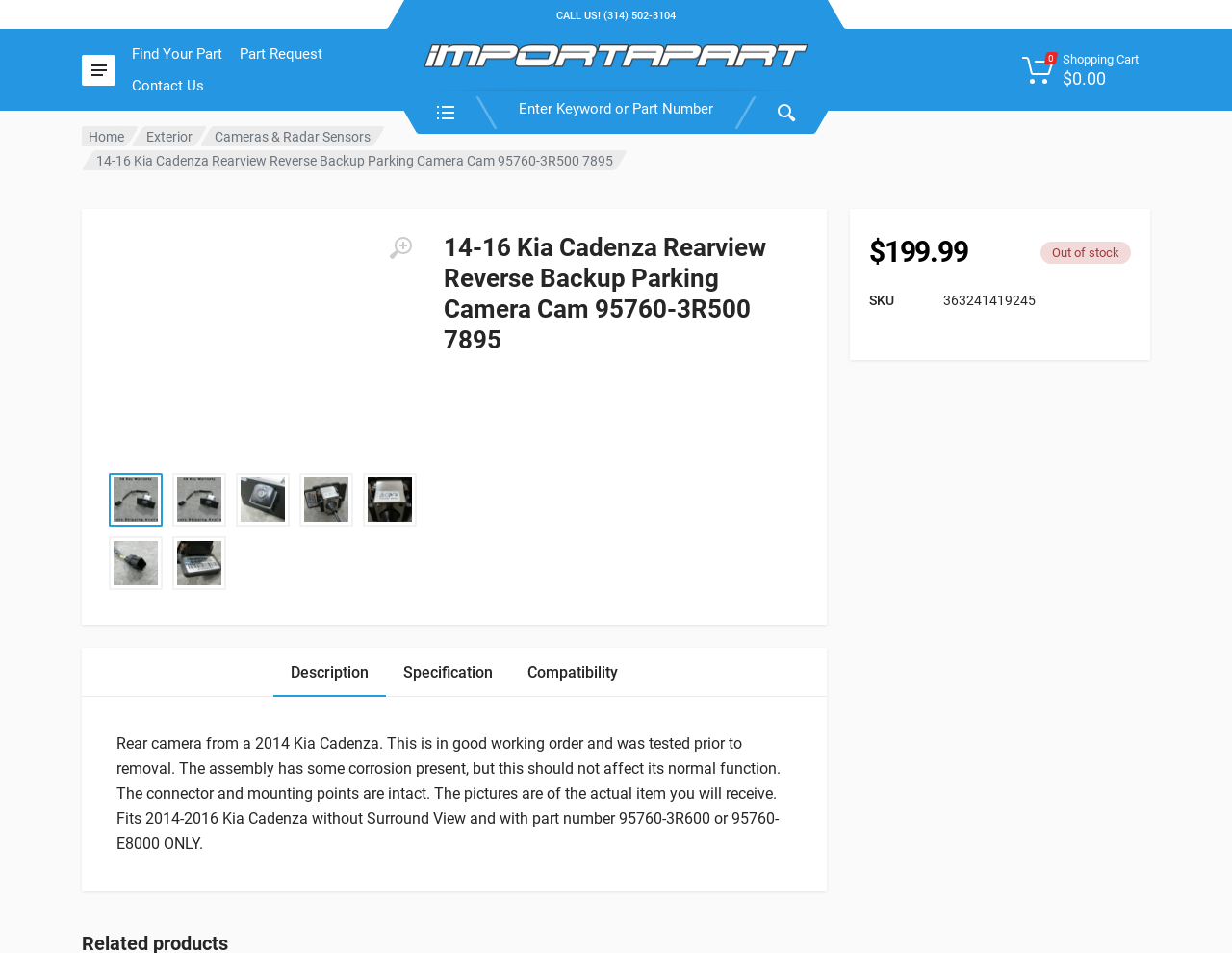Determine the bounding box coordinates of the section to be clicked to follow the instruction: "View shopping cart". The coordinates should be given as four float numbers between 0 and 1, formatted as [left, top, right, bottom].

[0.821, 0.046, 0.934, 0.101]